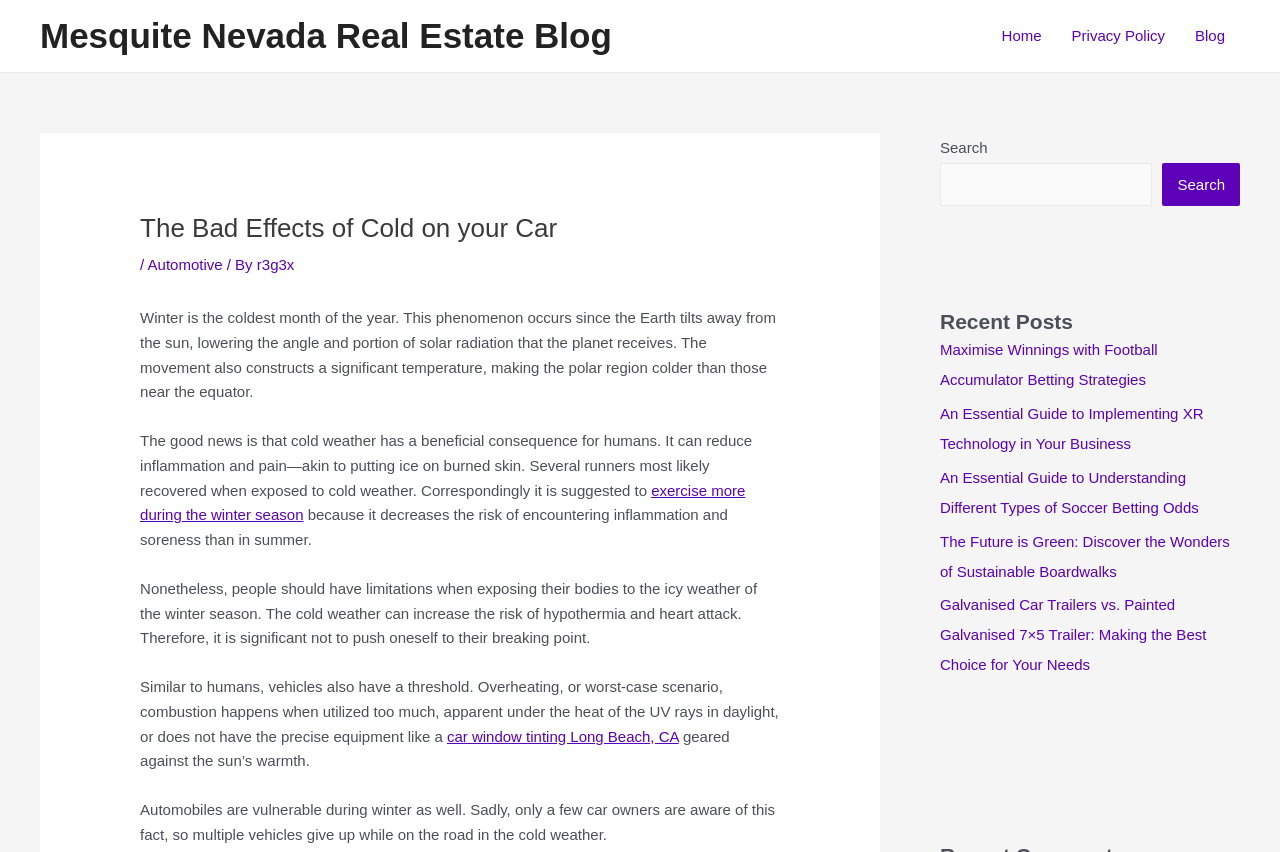Bounding box coordinates are given in the format (top-left x, top-left y, bottom-right x, bottom-right y). All values should be floating point numbers between 0 and 1. Provide the bounding box coordinate for the UI element described as: Mesquite Nevada Real Estate Blog

[0.031, 0.019, 0.478, 0.065]